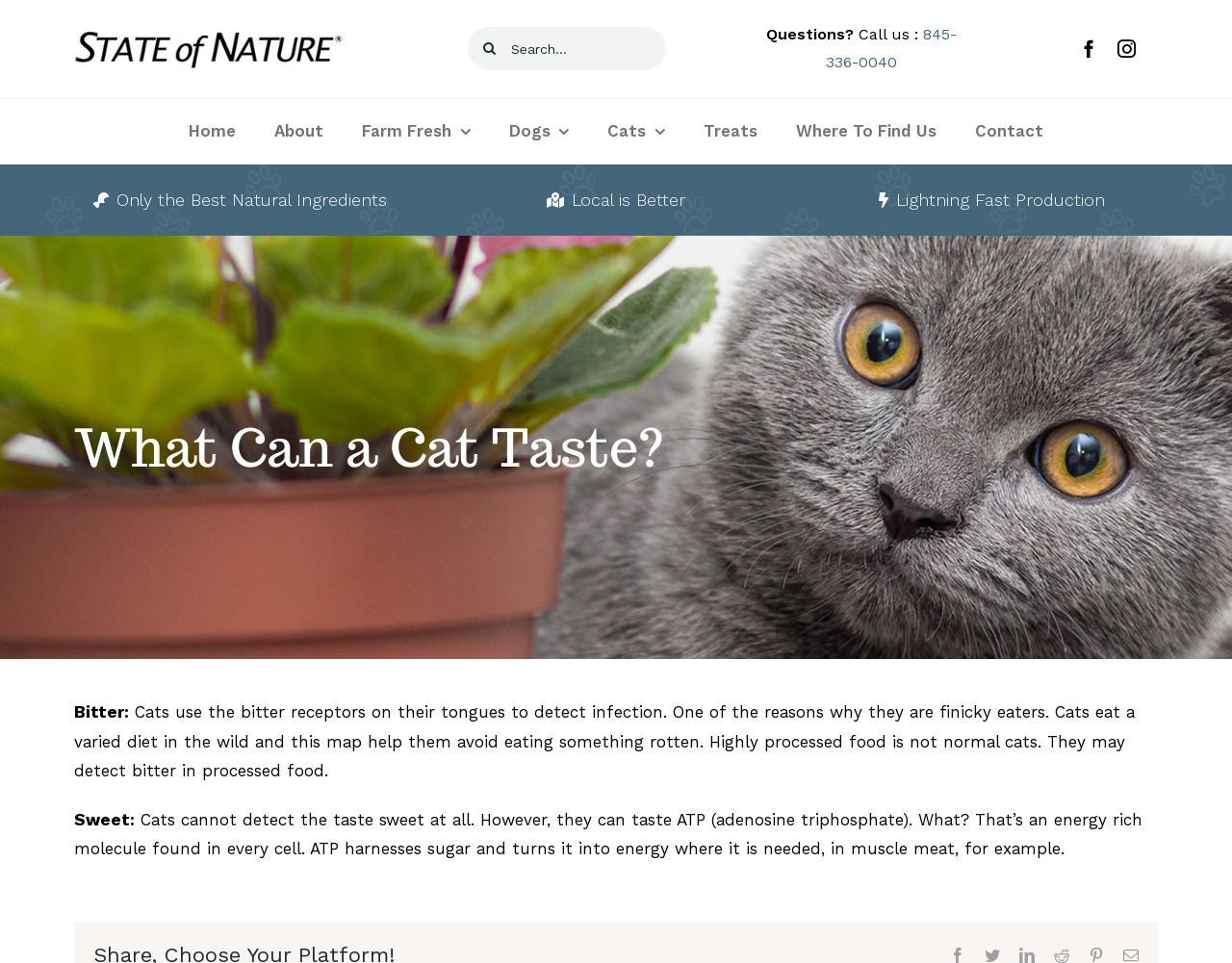Identify the webpage's primary heading and generate its text.

What Can a Cat Taste?